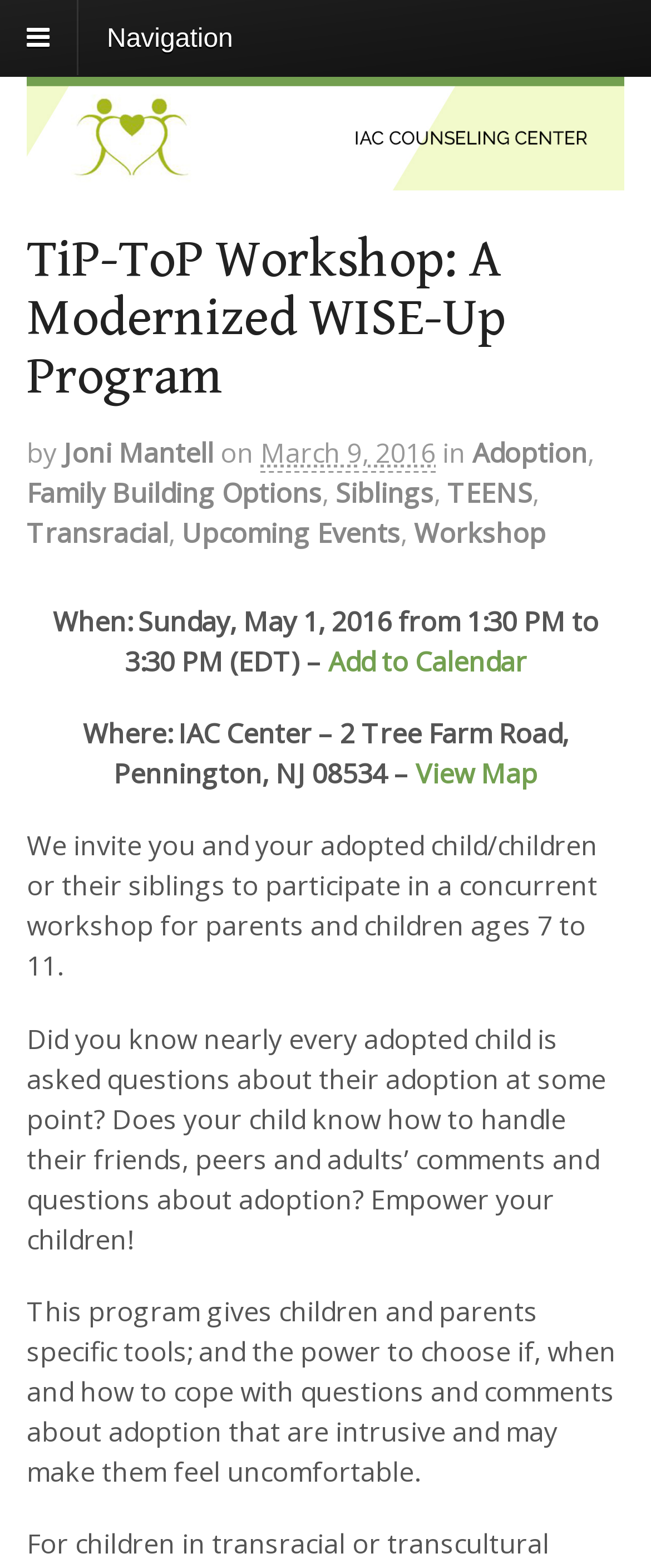Identify the coordinates of the bounding box for the element described below: "Family Building Options". Return the coordinates as four float numbers between 0 and 1: [left, top, right, bottom].

[0.041, 0.303, 0.495, 0.326]